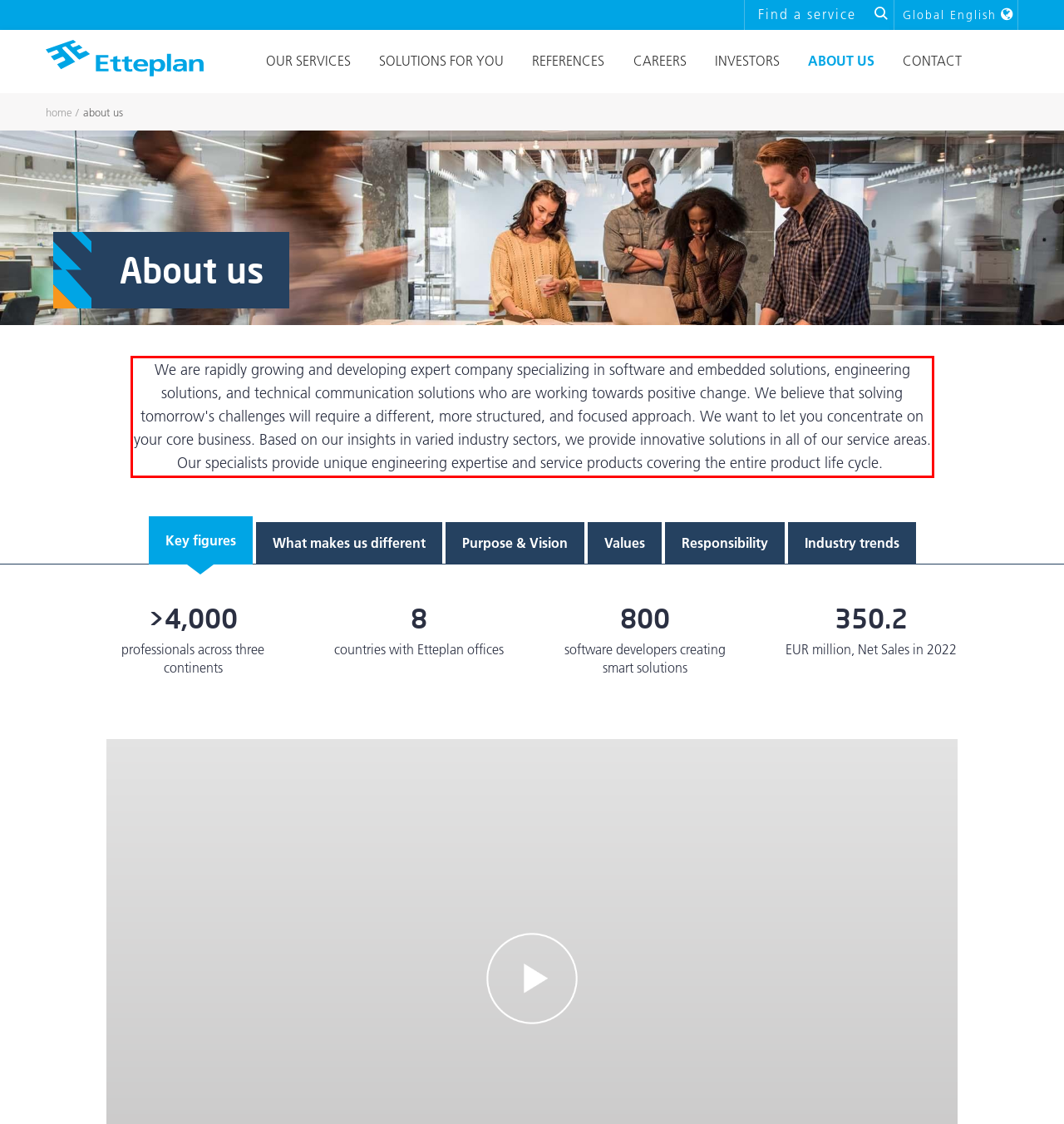Observe the screenshot of the webpage that includes a red rectangle bounding box. Conduct OCR on the content inside this red bounding box and generate the text.

We are rapidly growing and developing expert company specializing in software and embedded solutions, engineering solutions, and technical communication solutions who are working towards positive change. We believe that solving tomorrow's challenges will require a different, more structured, and focused approach. We want to let you concentrate on your core business. Based on our insights in varied industry sectors, we provide innovative solutions in all of our service areas. Our specialists provide unique engineering expertise and service products covering the entire product life cycle.